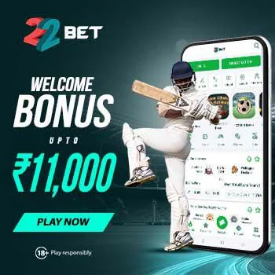Elaborate on all the features and components visible in the image.

The image showcases an advertisement for 22BET, emphasizing a welcome bonus of up to ₹11,000. The design features a dynamic cricket player in action, suggesting an engaging betting experience centered around sports. Behind the player is a smartphone displaying the 22BET application interface, filled with various betting options and games. The text "WELCOME BONUS" prominently captures attention, inviting potential users to take advantage of this offer. Below, a clear call to action with "PLAY NOW" encourages immediate engagement. The overall theme conveys excitement and opportunity, appealing to sports enthusiasts and bettors alike, while ensuring compliance with age regulations.